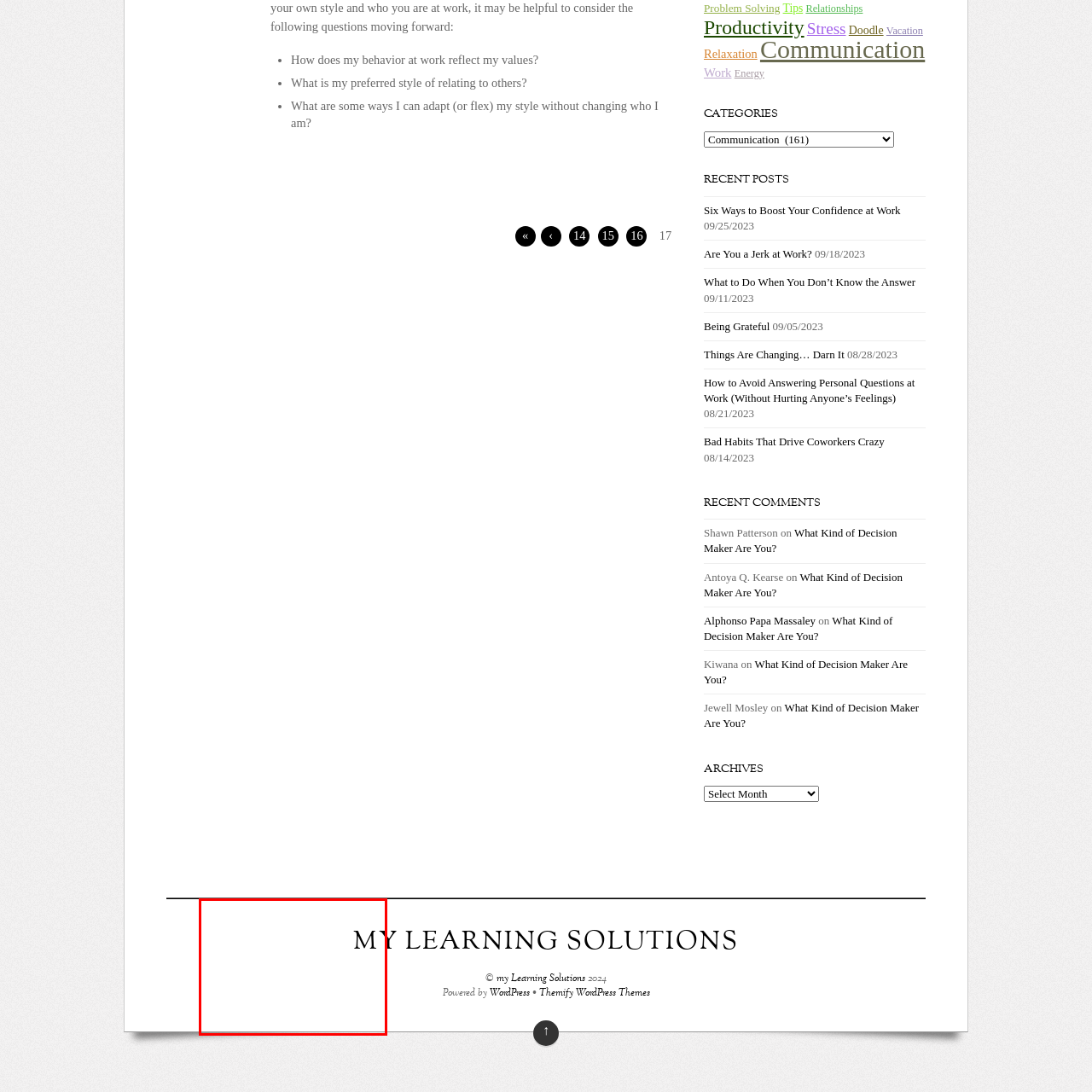Describe extensively the image that is contained within the red box.

The image titled "Confident_Guy" features a graphic that embodies themes of self-assurance and positivity in the workplace. This image is prominently displayed in conjunction with an article titled "Six Ways to Boost Your Confidence at Work," which aims to provide readers with actionable strategies for enhancing their self-confidence in a professional setting. The overall design of the image and the article suggests a focus on personal and professional development, emphasizing the importance of confidence as a tool for success in work environments.